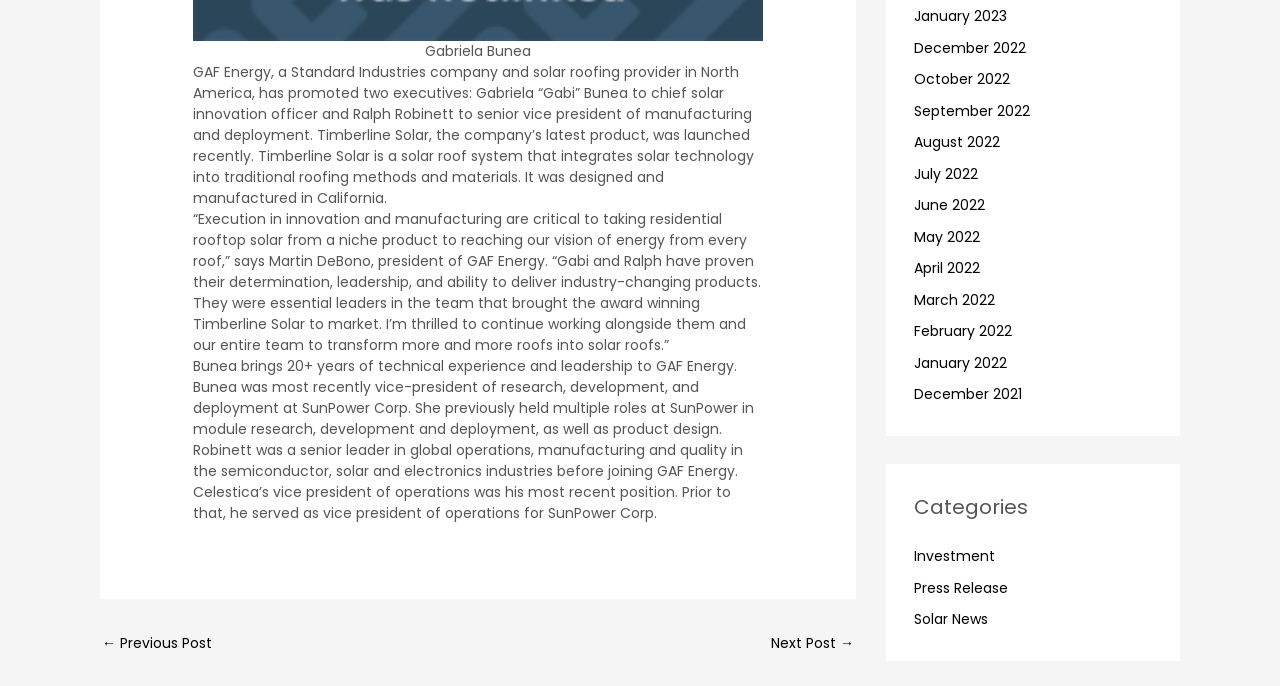Identify the bounding box coordinates of the area you need to click to perform the following instruction: "Click on '← Previous Post'".

[0.08, 0.917, 0.166, 0.964]